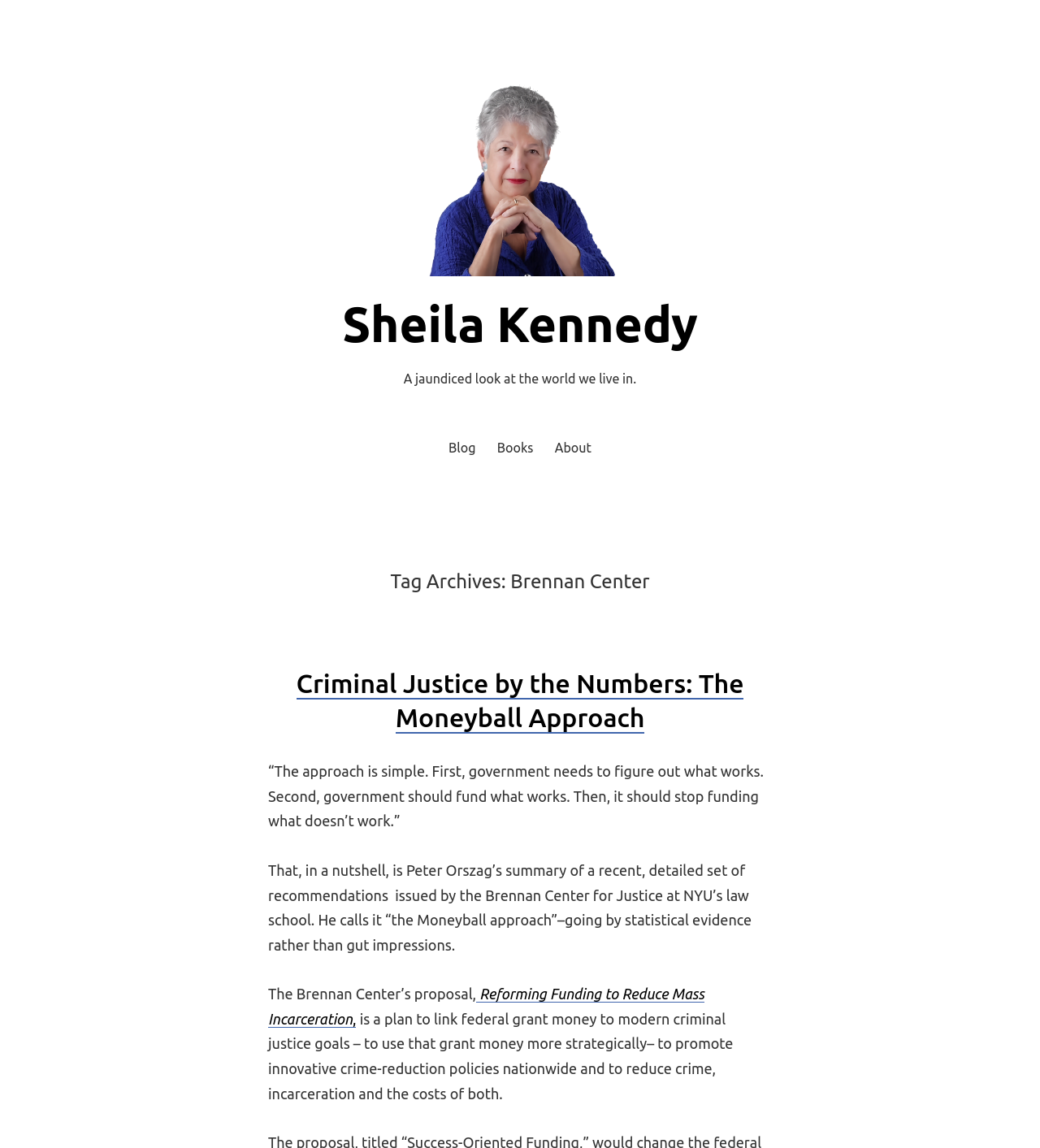Extract the main title from the webpage and generate its text.

Tag Archives: Brennan Center